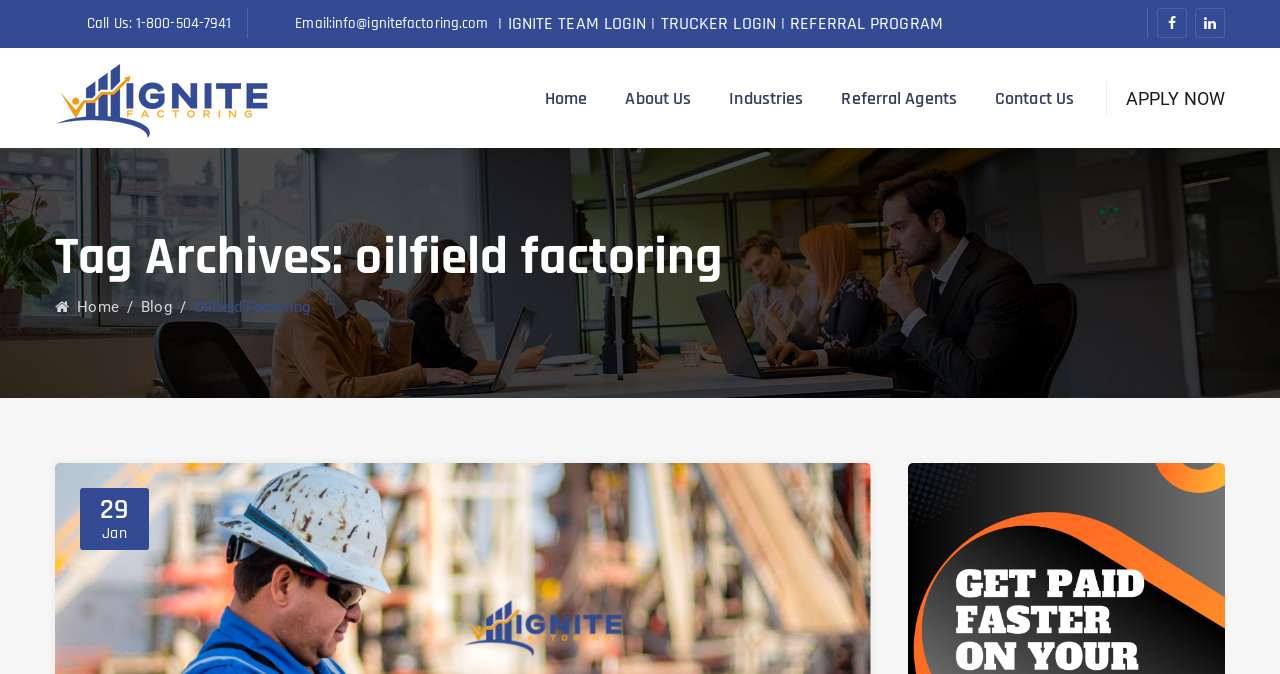Please determine the headline of the webpage and provide its content.

Tag Archives: oilfield factoring